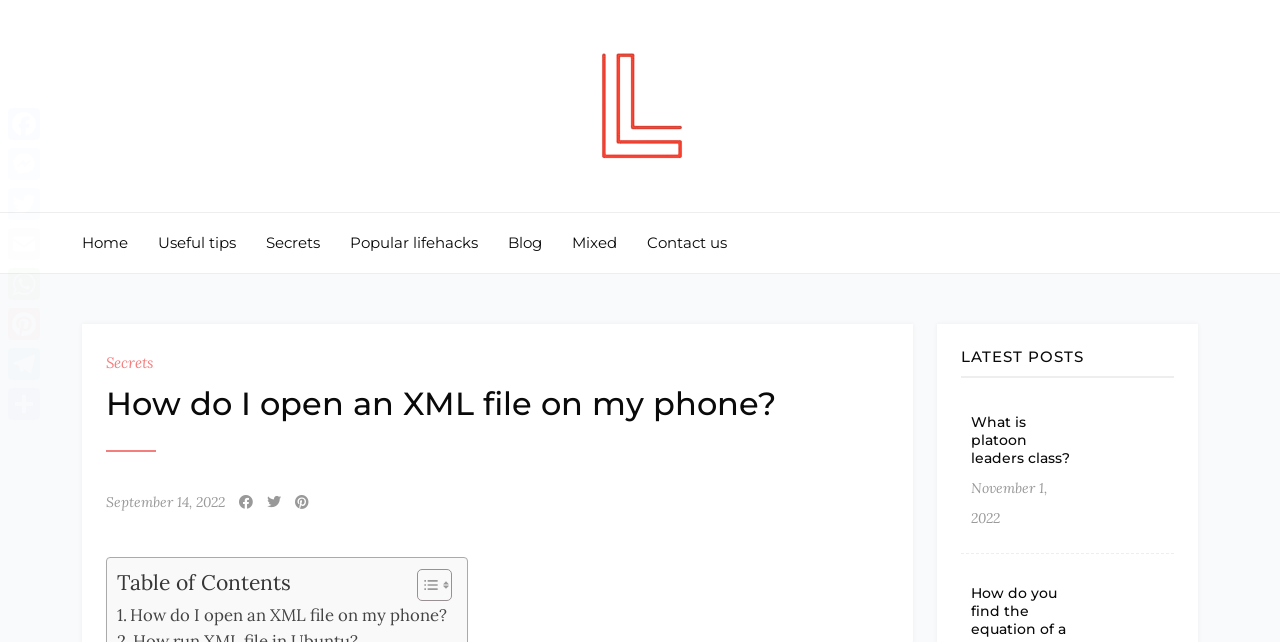Please specify the bounding box coordinates of the element that should be clicked to execute the given instruction: 'check the latest posts'. Ensure the coordinates are four float numbers between 0 and 1, expressed as [left, top, right, bottom].

[0.751, 0.542, 0.917, 0.589]